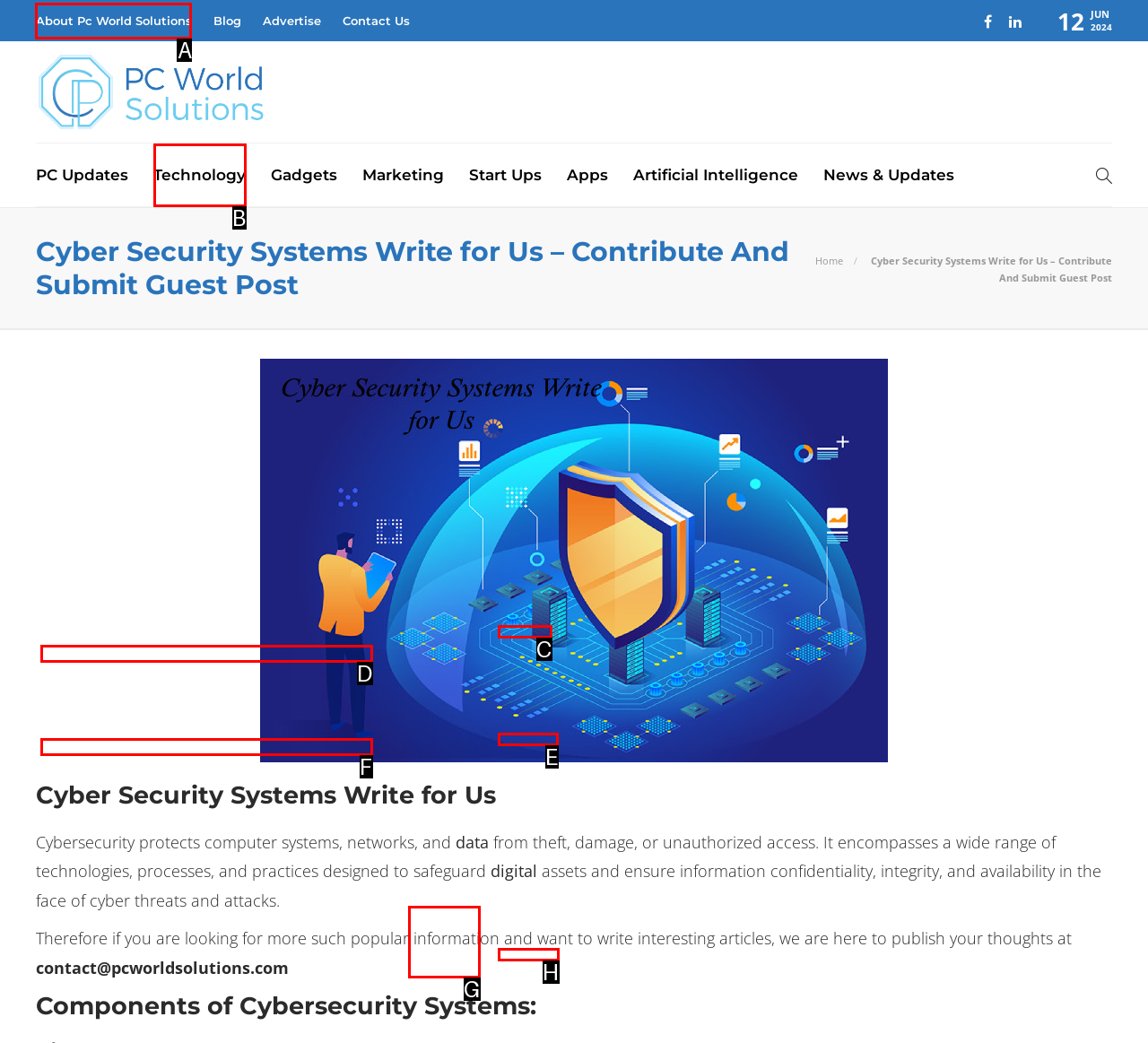Tell me which letter I should select to achieve the following goal: Click on About Pc World Solutions
Answer with the corresponding letter from the provided options directly.

A